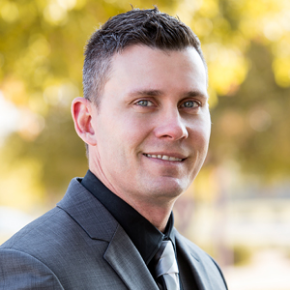Provide an in-depth description of the image.

The image features David Krushinsky, a mortgage consultant, presented in a professional setting. He is dressed in a formal gray suit with a black shirt and a silver tie, projecting a polished and approachable demeanor. The background showcases soft, blurred greenery, suggesting a serene and professional atmosphere. Krushinsky's confident smile and direct gaze convey trustworthiness and expertise, qualities essential in the mortgage consulting field. This image accompanies information about utilizing a VA loan to purchase homes in Phoenix, emphasizing his role as a knowledgeable resource for clients looking to navigate the home financing process.